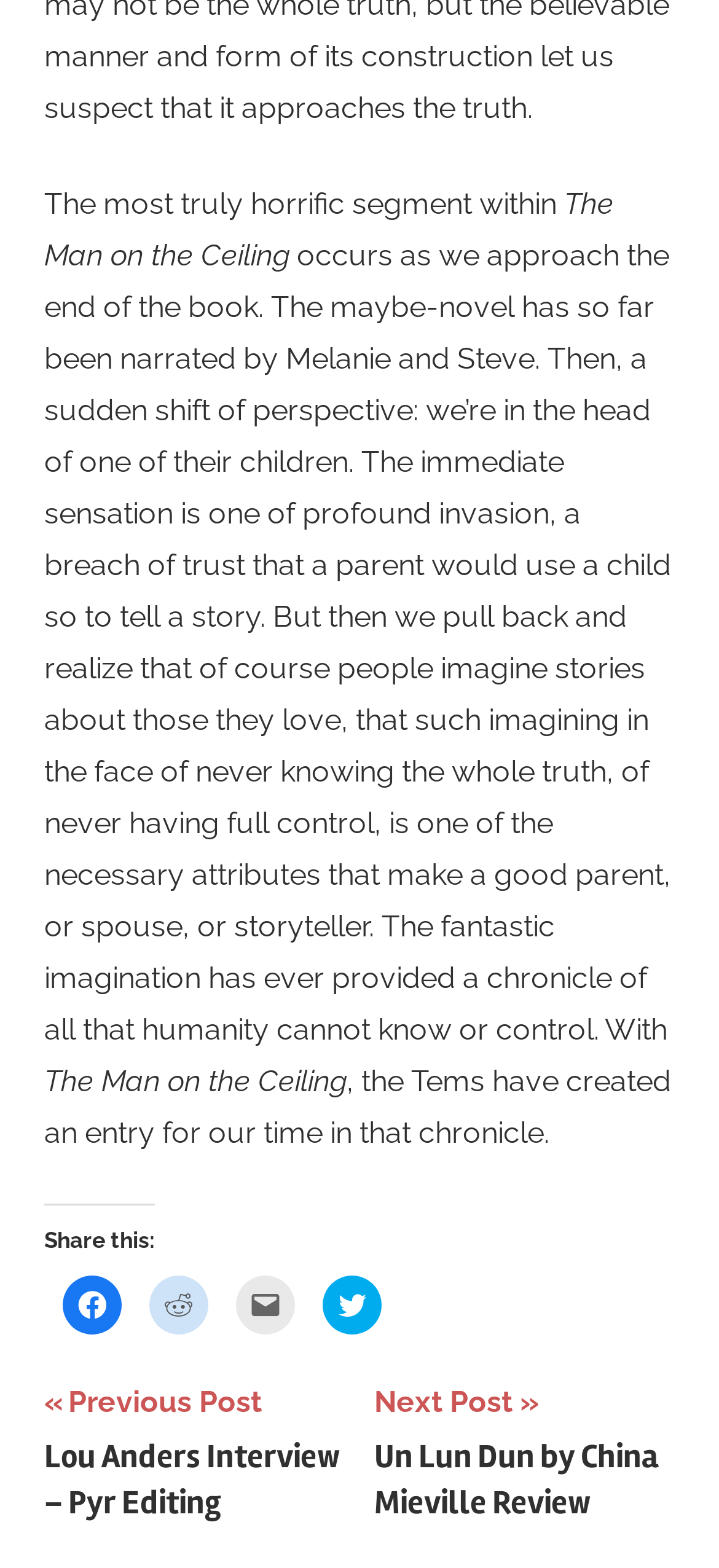Give a short answer using one word or phrase for the question:
How many social media platforms can you share this article on?

4